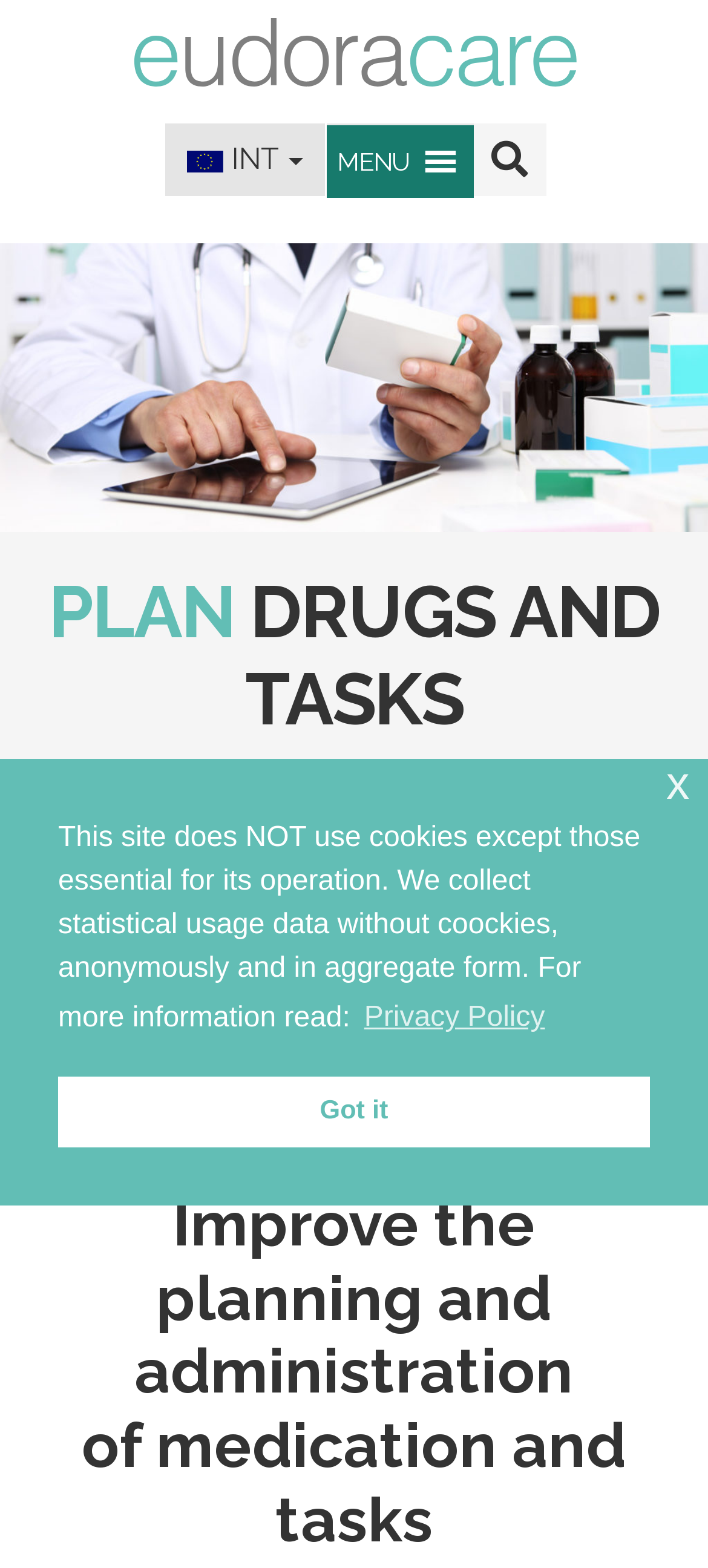Locate the bounding box coordinates of the item that should be clicked to fulfill the instruction: "Search for something".

[0.668, 0.078, 0.771, 0.125]